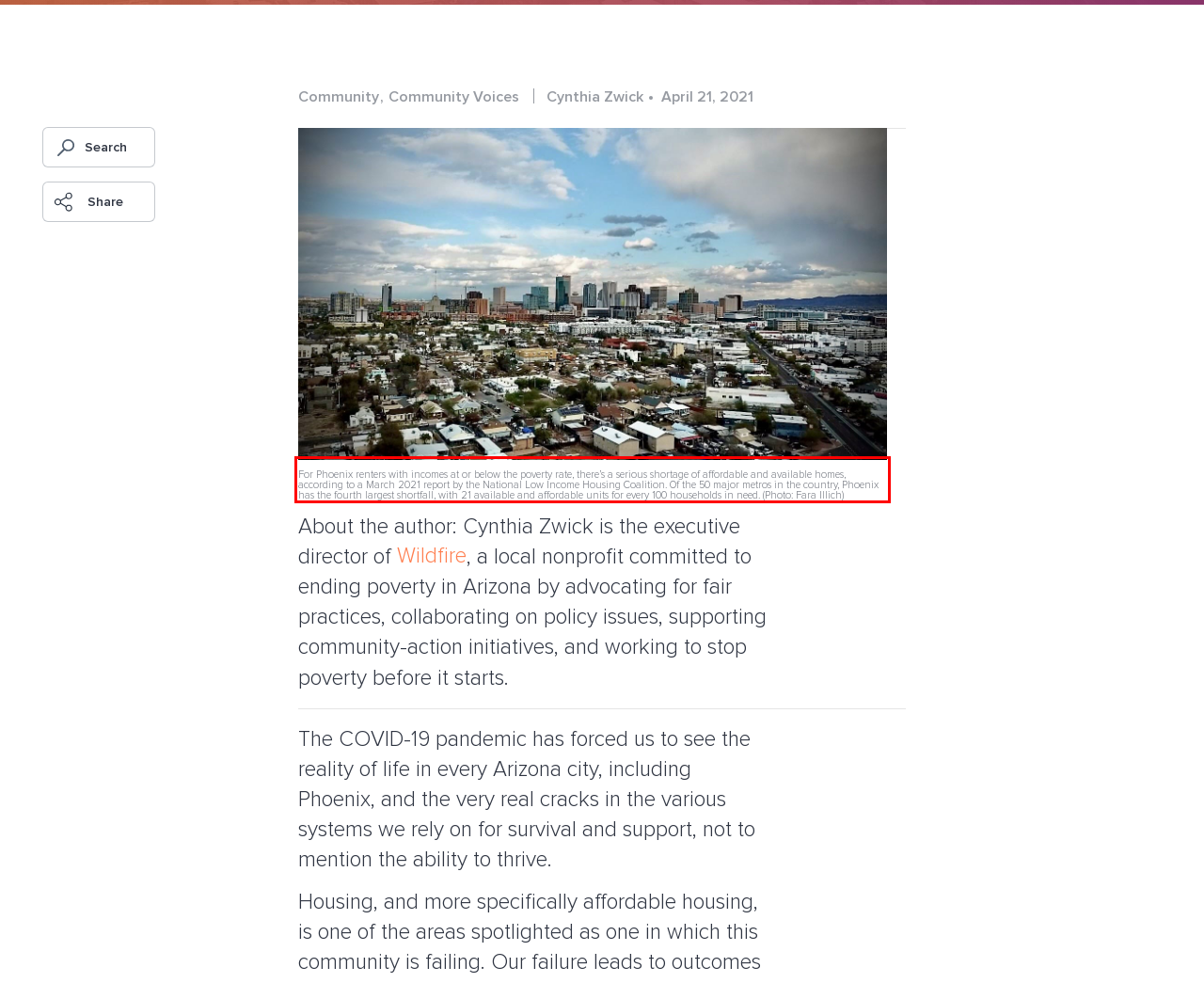By examining the provided screenshot of a webpage, recognize the text within the red bounding box and generate its text content.

For Phoenix renters with incomes at or below the poverty rate, there’s a serious shortage of affordable and available homes, according to a March 2021 report by the National Low Income Housing Coalition. Of the 50 major metros in the country, Phoenix has the fourth largest shortfall, with 21 available and affordable units for every 100 households in need. (Photo: Fara Illich)